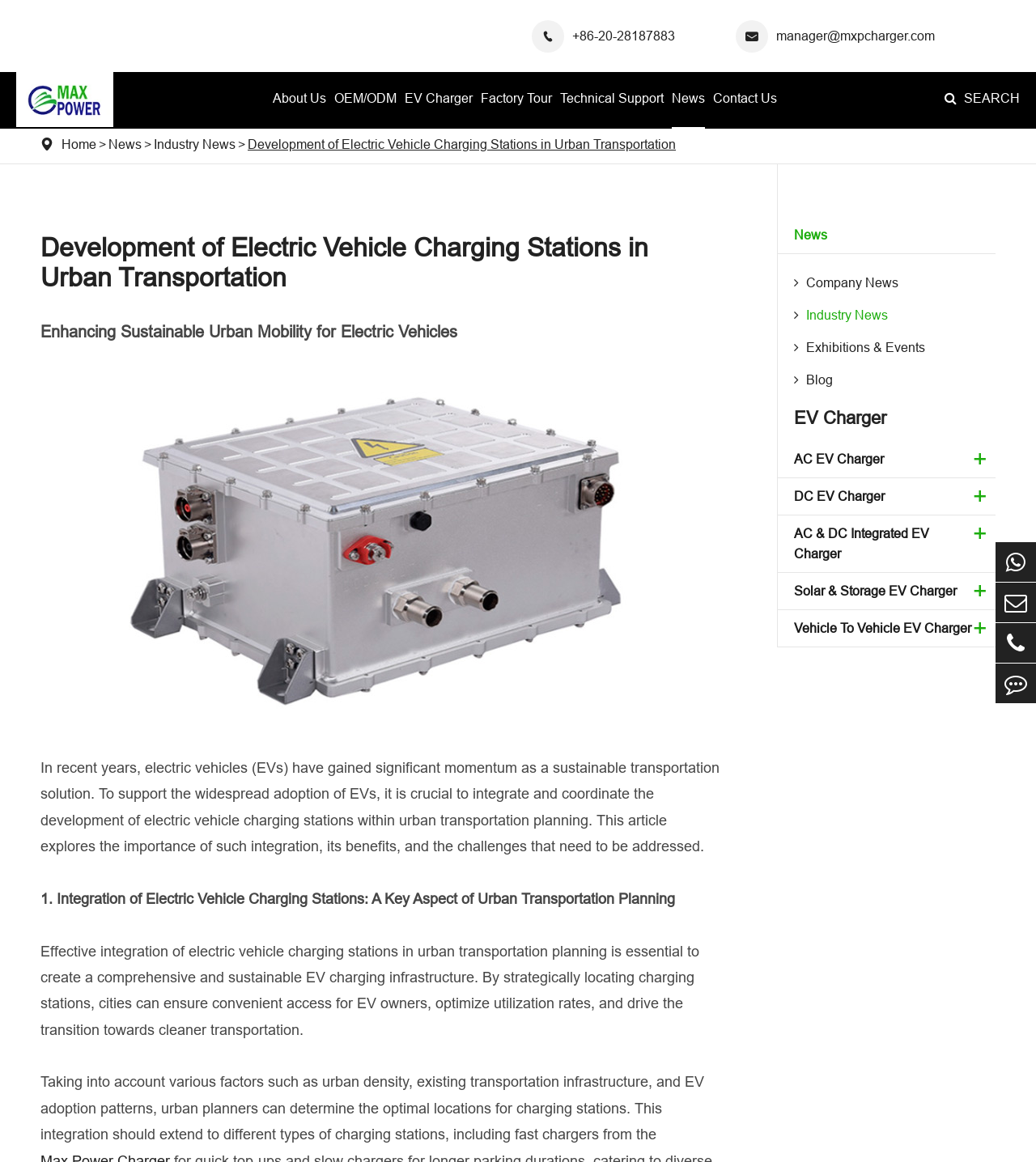Using the provided element description "title="whatsapp"", determine the bounding box coordinates of the UI element.

[0.961, 0.467, 1.0, 0.501]